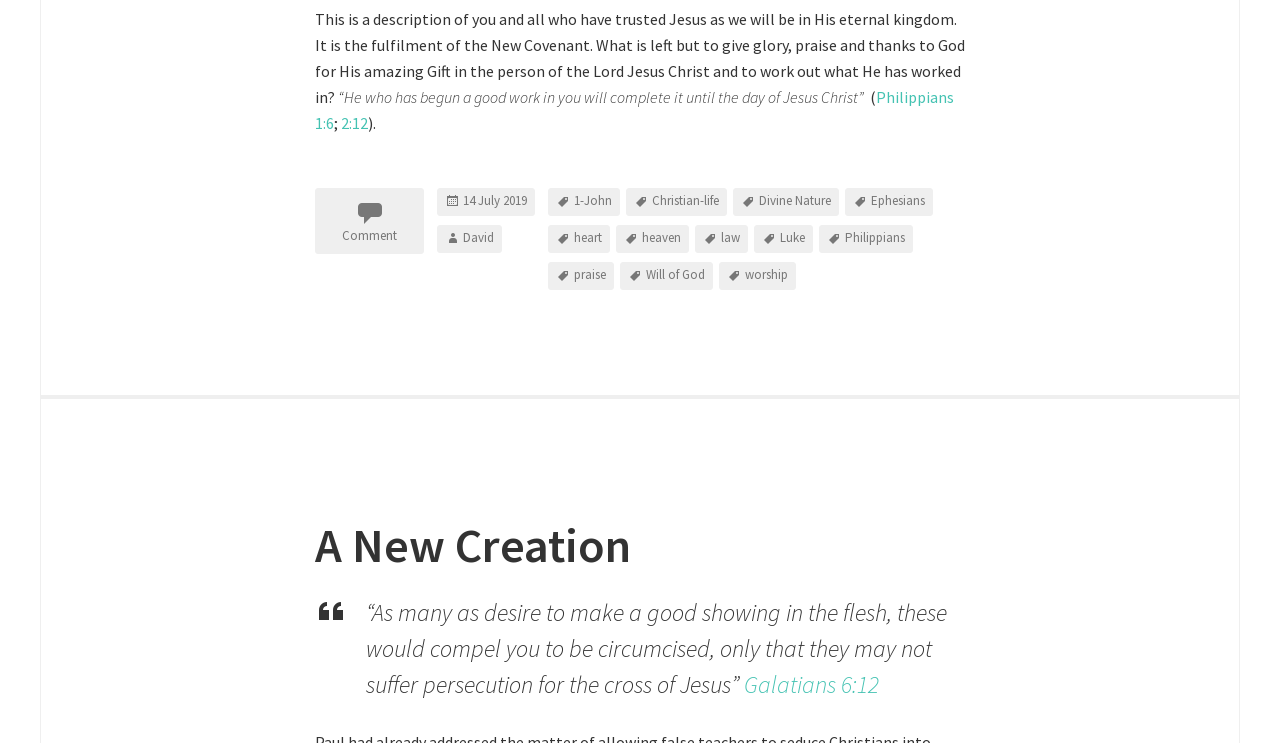Determine the bounding box coordinates for the UI element matching this description: "law".

[0.543, 0.303, 0.584, 0.341]